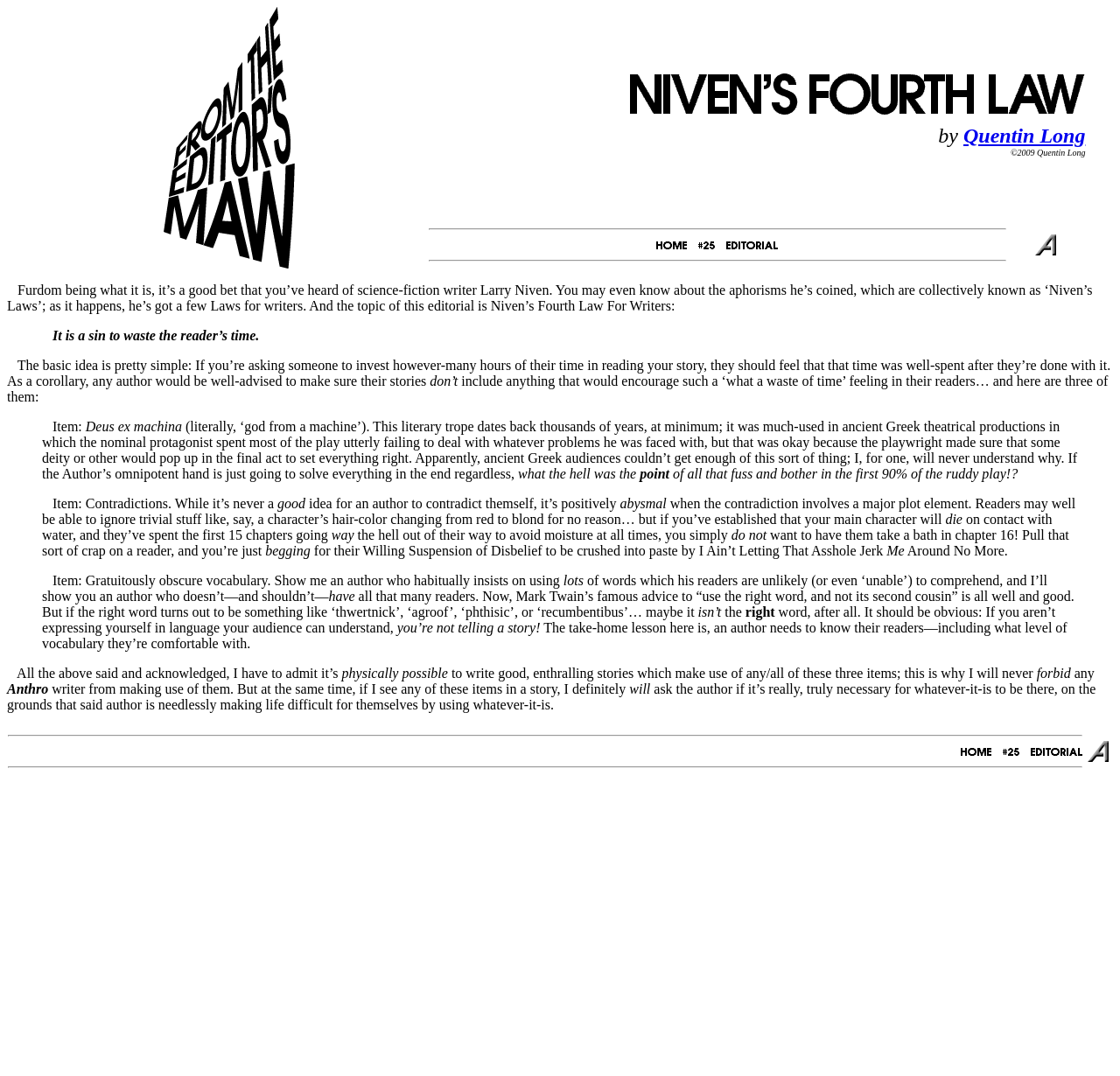Detail the webpage's structure and highlights in your description.

This webpage is an editorial article titled "NIVEN'S FOURTH LAW" by Quentin 'Cubist' Long. At the top, there is a layout table with three cells. The first cell contains an image with the text "FROM THE EDITOR'S MAW". The second cell is empty, and the third cell has the title of the article, "NIVEN'S FOURTH LAW by Quentin Long", with three separate images for each word "NIVEN'S", "FOURTH", and "LAW". Below the title, there is a link to the author's name, "Quentin Long", and a copyright notice.

The main content of the article is divided into several sections. The first section discusses the concept of Niven's Fourth Law for writers, which is about not wasting the reader's time. The text is presented in a blockquote format, indicating that it is a quote from Larry Niven.

The next section lists three items that authors should avoid in their writing. These items are presented in a blockquote format, with each item numbered and discussed in detail. The first item is "Deus ex machina", which is a plot device where a sudden, unexpected event resolves the conflict. The second item is "Contradictions", where the author contradicts themselves, especially when it involves major plot elements. The third item is "Gratuitously obscure vocabulary", where the author uses words that are unlikely to be understood by the readers.

The article continues with the author's thoughts on these items, stating that while it is possible to write good stories that use these devices, they should be used with caution and only when necessary. The author also mentions that they will not forbid any writer from using these devices but will question their necessity.

At the bottom of the page, there is a layout table with a single row and three cells. The first cell contains a link to "Home" with an image, followed by a separator and a link to "# 2 5" with an image. The second cell contains a link to "ANTHRO #25 Editorials" with an image, and the third cell contains a link to "-= ANTHRO =-" with an image.